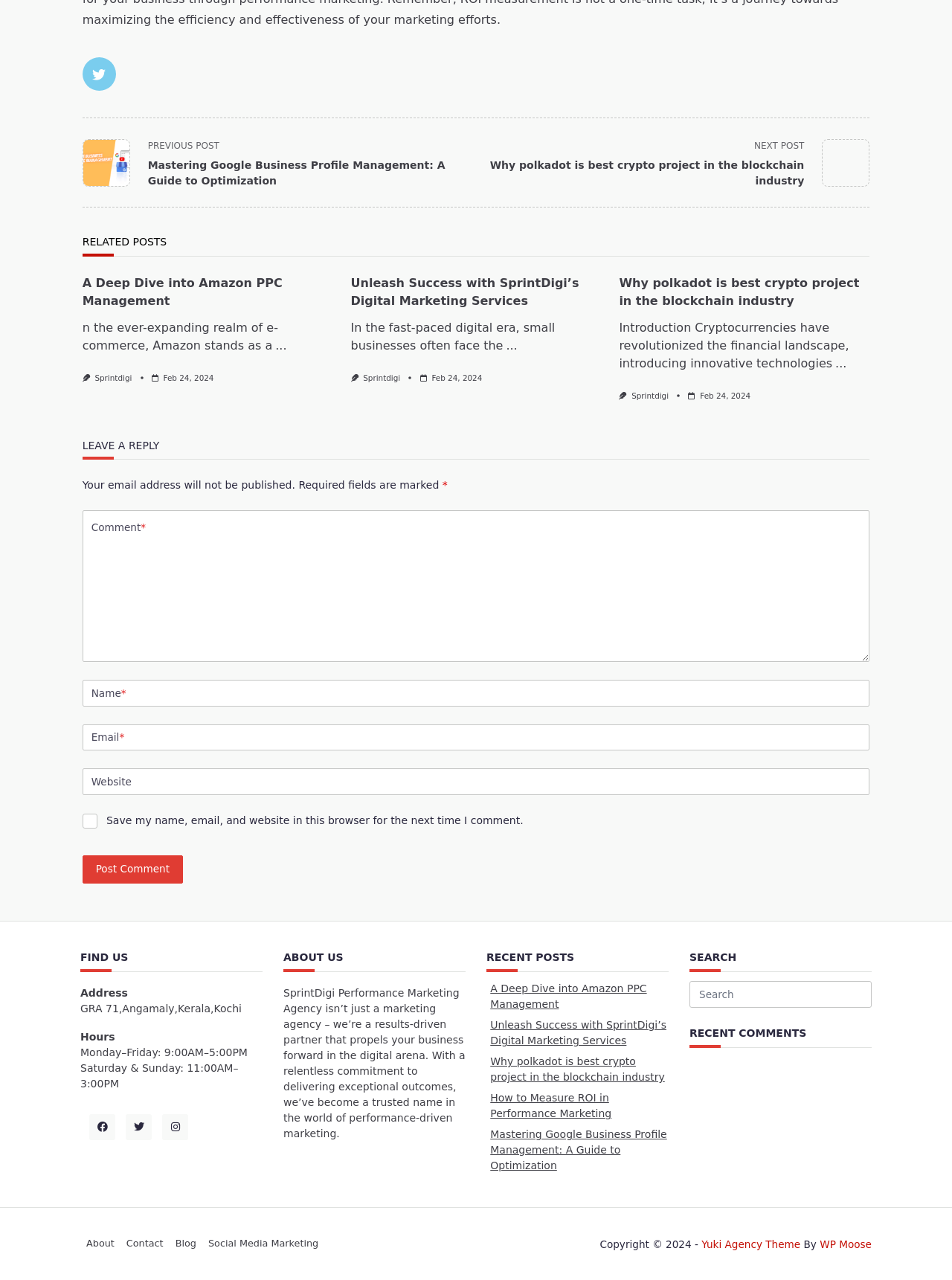Find the bounding box coordinates of the element to click in order to complete this instruction: "Click the 'Post Comment' button". The bounding box coordinates must be four float numbers between 0 and 1, denoted as [left, top, right, bottom].

[0.086, 0.668, 0.192, 0.691]